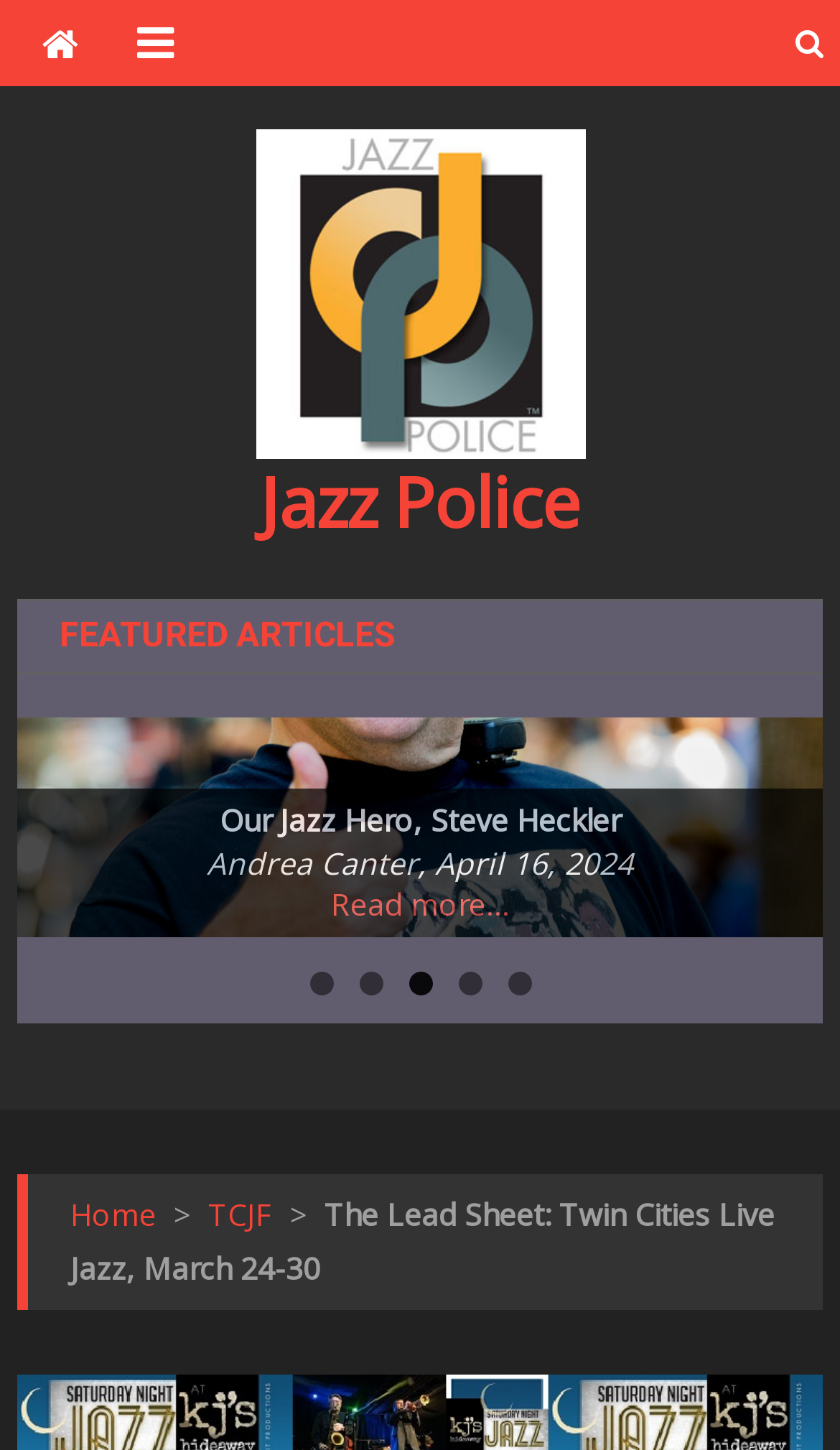Determine the bounding box coordinates for the region that must be clicked to execute the following instruction: "Click on the 'Read more…' link".

[0.394, 0.61, 0.606, 0.638]